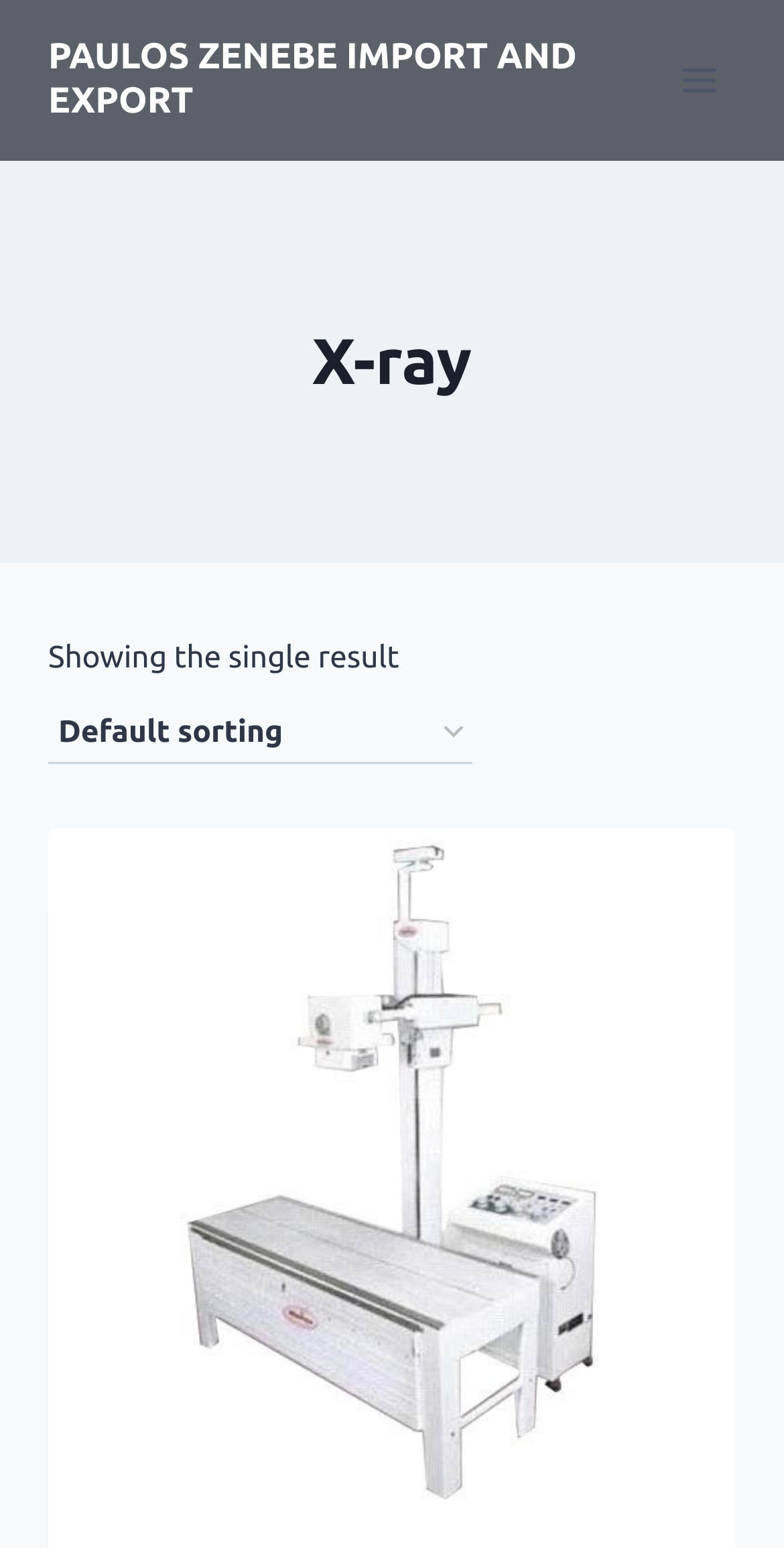Based on the element description, predict the bounding box coordinates (top-left x, top-left y, bottom-right x, bottom-right y) for the UI element in the screenshot: PAULOS ZENEBE IMPORT AND EXPORT

[0.062, 0.024, 0.844, 0.08]